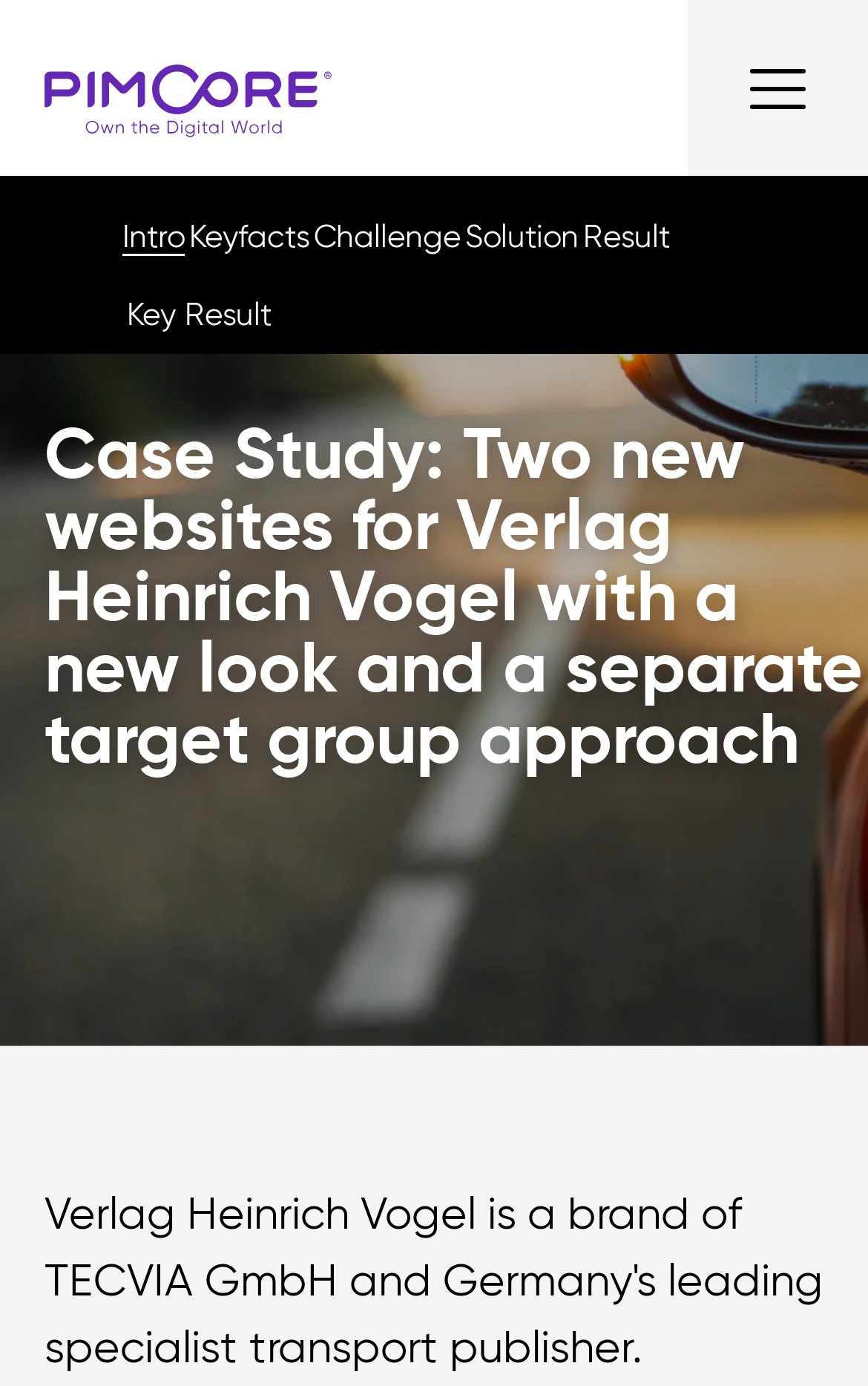Identify the bounding box coordinates of the region that should be clicked to execute the following instruction: "View the Keyfacts section".

[0.218, 0.143, 0.356, 0.199]